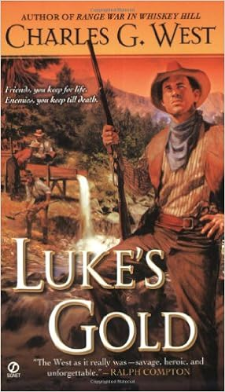Use a single word or phrase to answer the question: What is the genre of the book?

Western